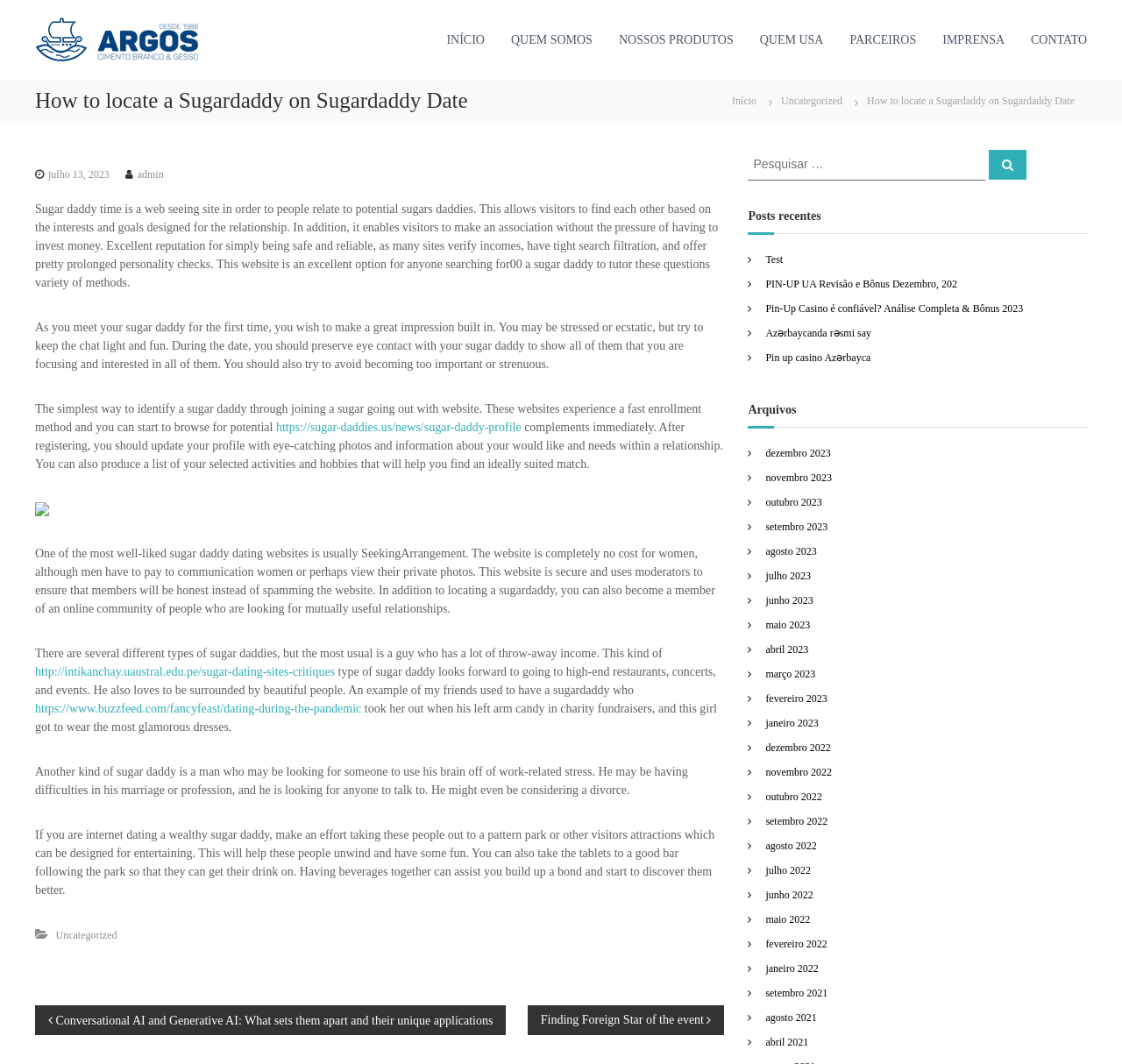Please locate the bounding box coordinates of the region I need to click to follow this instruction: "Read the article 'How to locate a Sugardaddy on Sugardaddy Date'".

[0.031, 0.19, 0.64, 0.271]